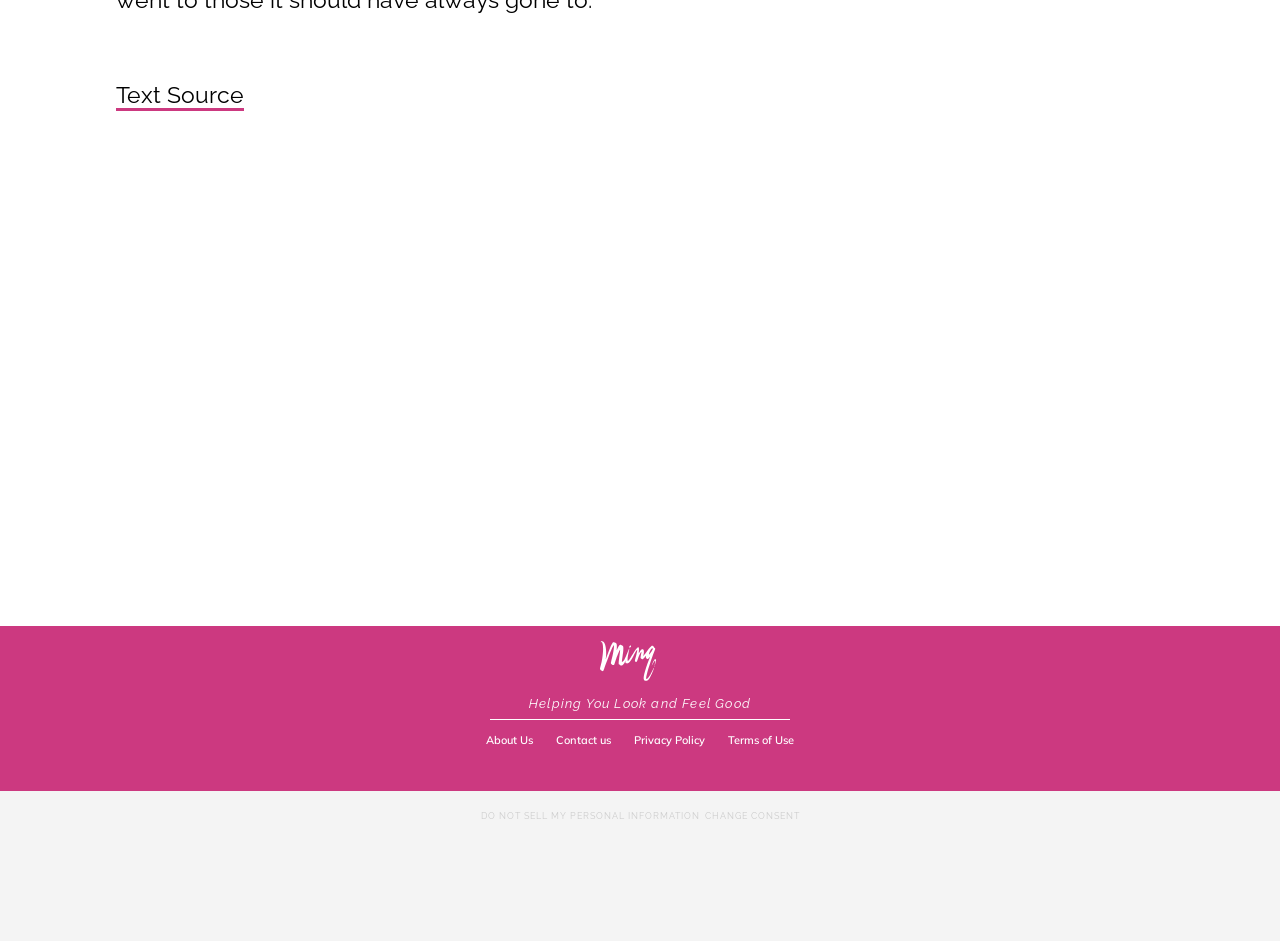Kindly respond to the following question with a single word or a brief phrase: 
What are the options in the secondary navigation menu?

About Us, Contact us, Privacy Policy, Terms of Use